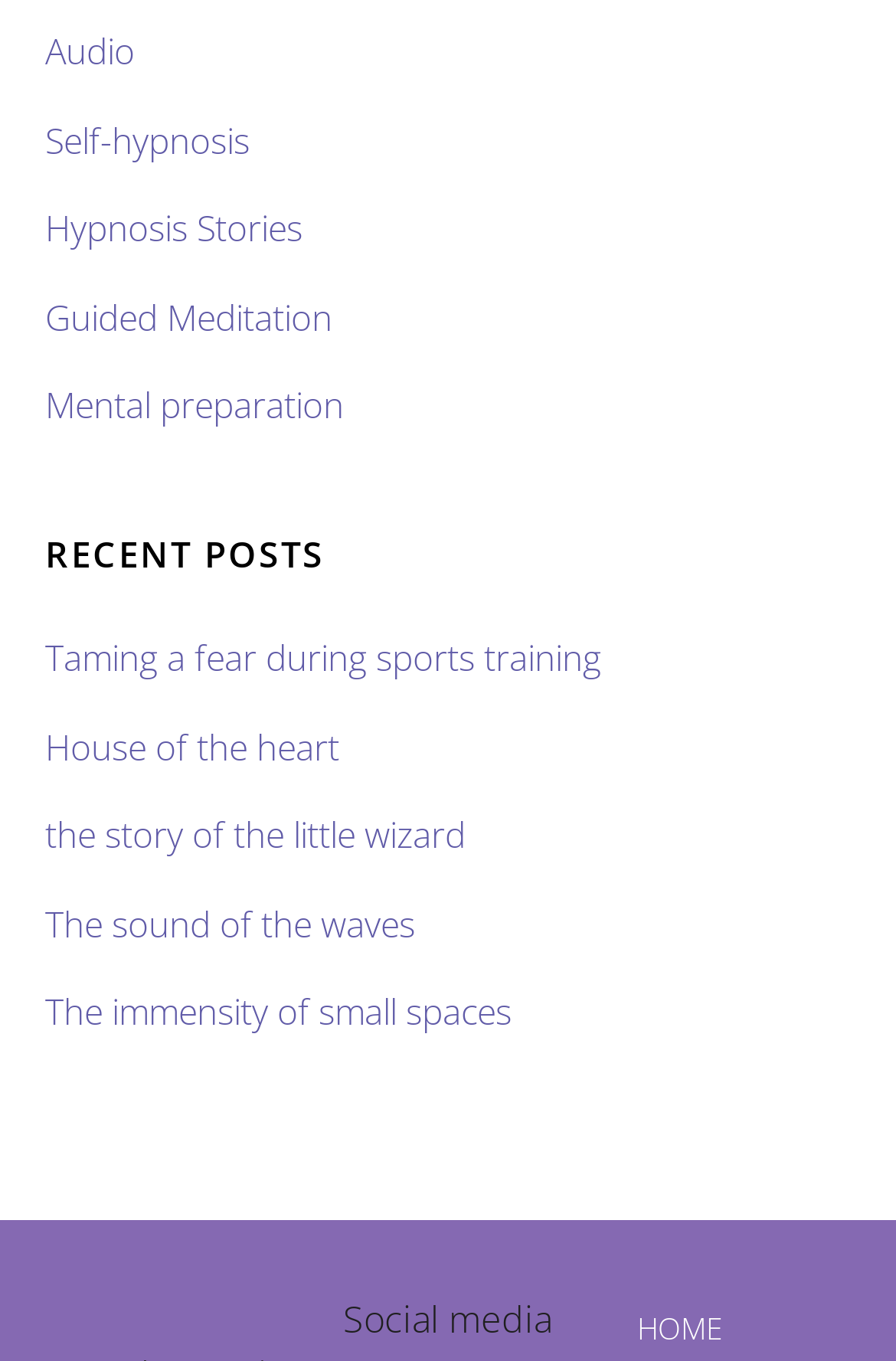Provide the bounding box coordinates for the area that should be clicked to complete the instruction: "View Guided Meditation page".

[0.05, 0.216, 0.371, 0.249]